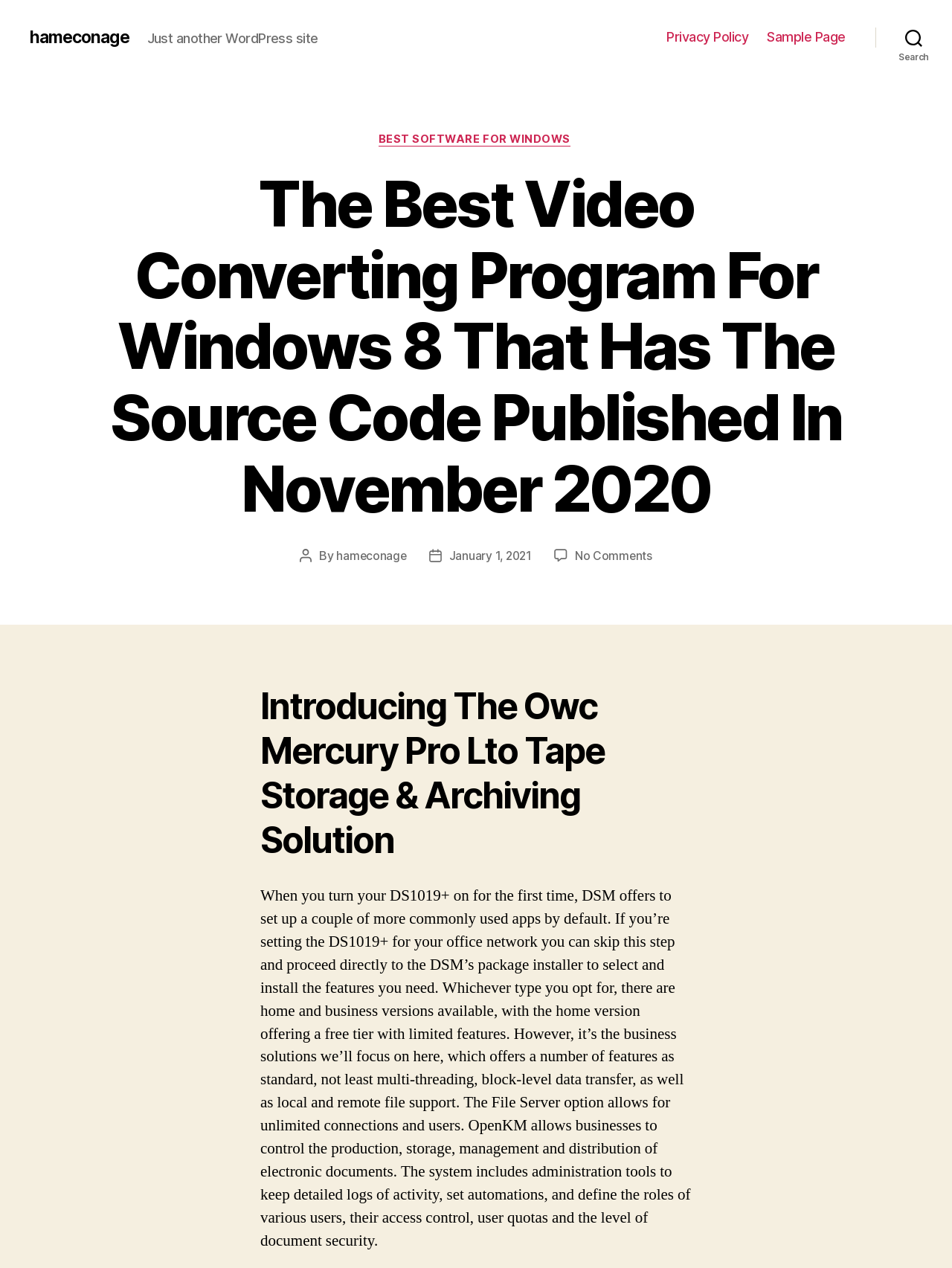What is the name of the author of the post?
Using the information from the image, provide a comprehensive answer to the question.

The name of the author of the post can be found in the link element with the text 'hameconage' below the heading element with the text 'The Best Video Converting Program For Windows 8 That Has The Source Code Published In November 2020', which indicates that the author of the post is hameconage.